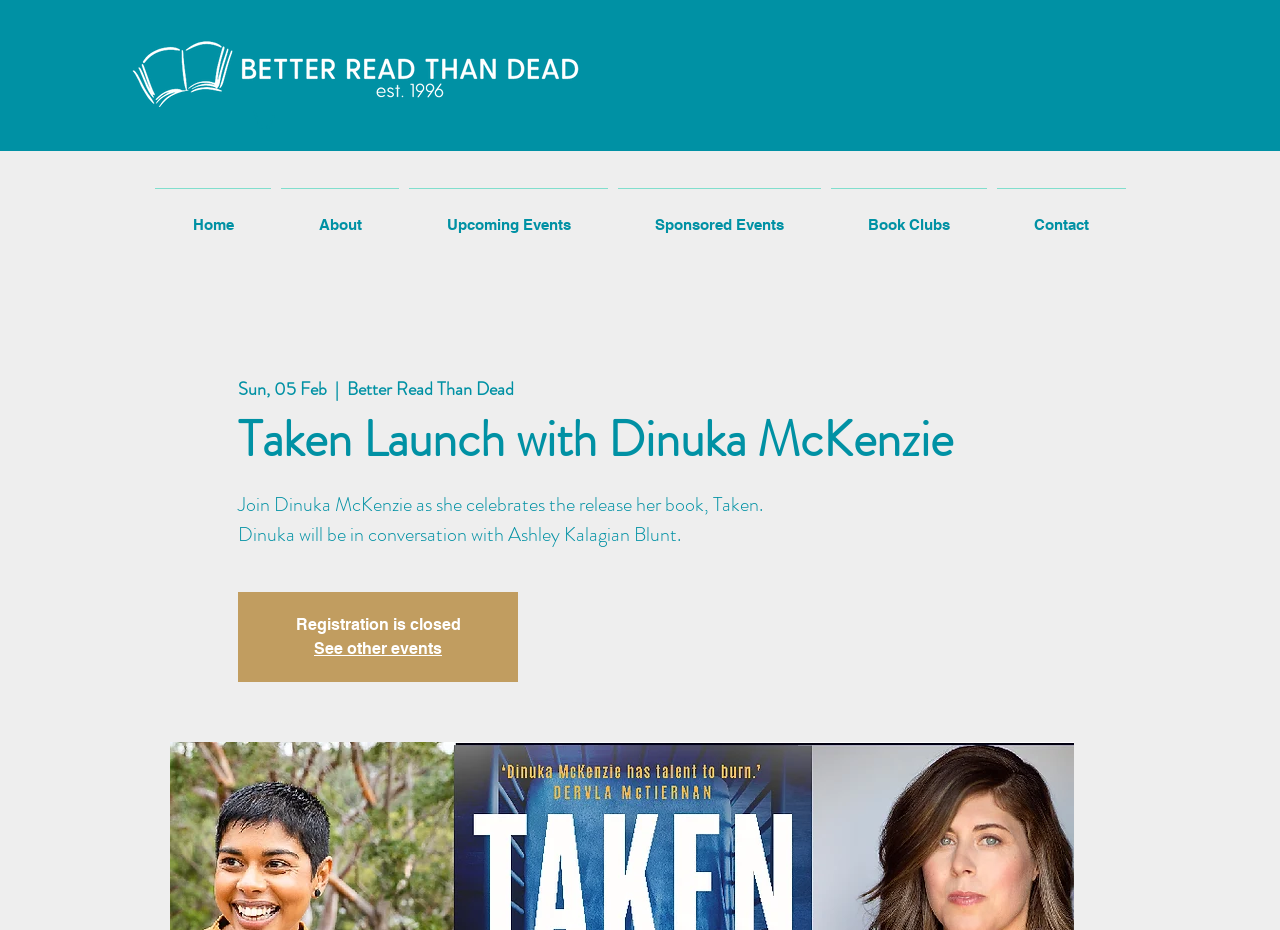Please give a one-word or short phrase response to the following question: 
What is the event about?

Book launch